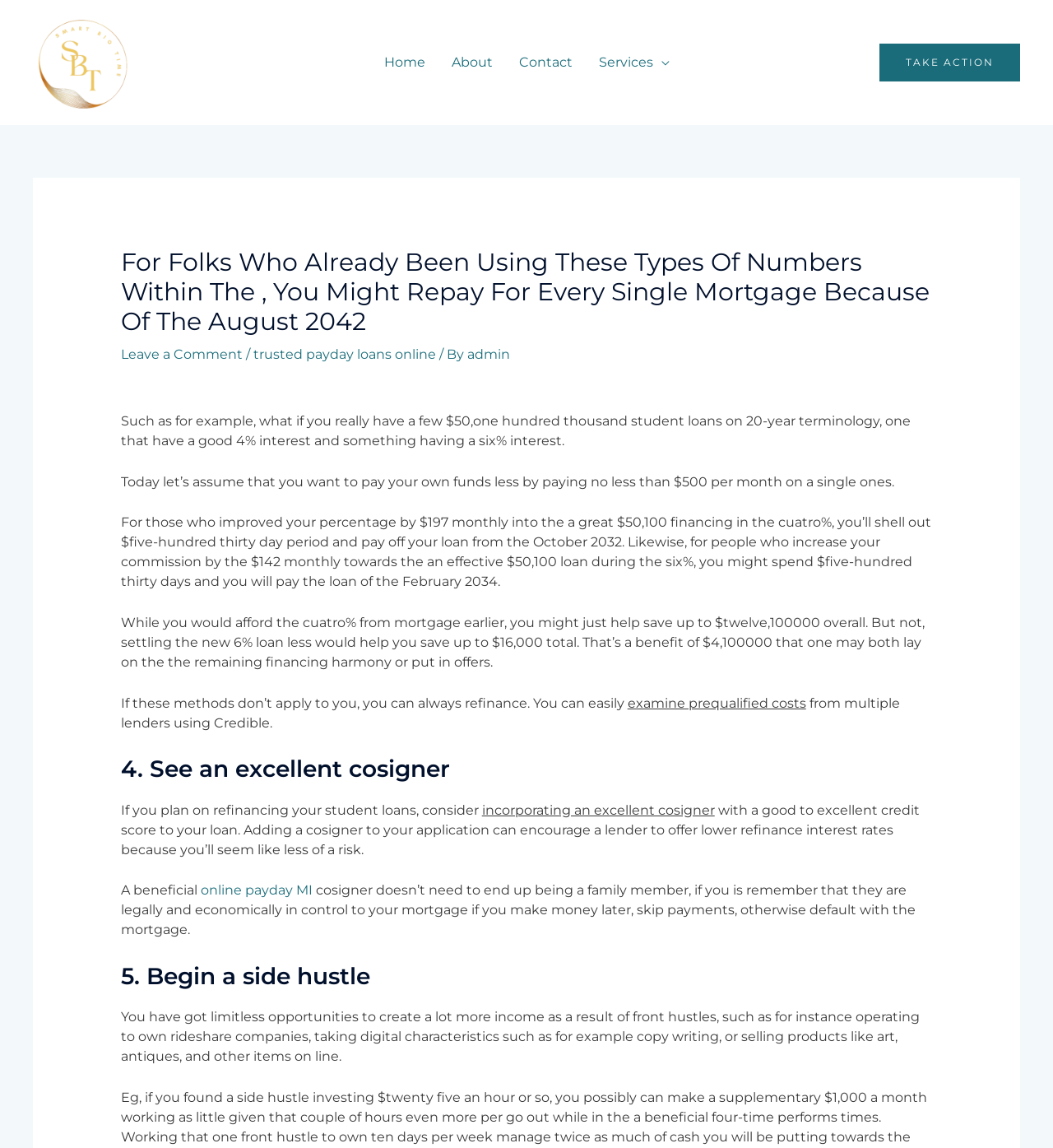Construct a comprehensive description capturing every detail on the webpage.

The webpage is about a blog post discussing strategies for repaying mortgages, specifically for individuals who have been using certain types of numbers. The page has a header section at the top with a link to "Spacious Blog" accompanied by an image. Below this, there is a navigation section labeled "Site Navigation" with a link to "Services" and another link to "TAKE ACTION".

The main content of the page is divided into sections, each with a heading and several paragraphs of text. The first section has a heading that matches the meta description and discusses the idea of repaying mortgages. The text explains a scenario where someone has two student loans with different interest rates and how paying more towards one loan can save money in the long run.

The next section has a heading "4. See an excellent cosigner" and discusses the option of refinancing student loans with a cosigner. The text explains how having a cosigner with a good credit score can lead to lower interest rates.

The final section has a heading "5. Begin a side hustle" and talks about creating additional income through side hustles, such as working for rideshare companies, taking digital jobs, or selling products online.

Throughout the page, there are several links to other articles or resources, including "Leave a Comment", "trusted payday loans online", "admin", and "online payday MI". There is also a "Post navigation" section at the bottom of the page.